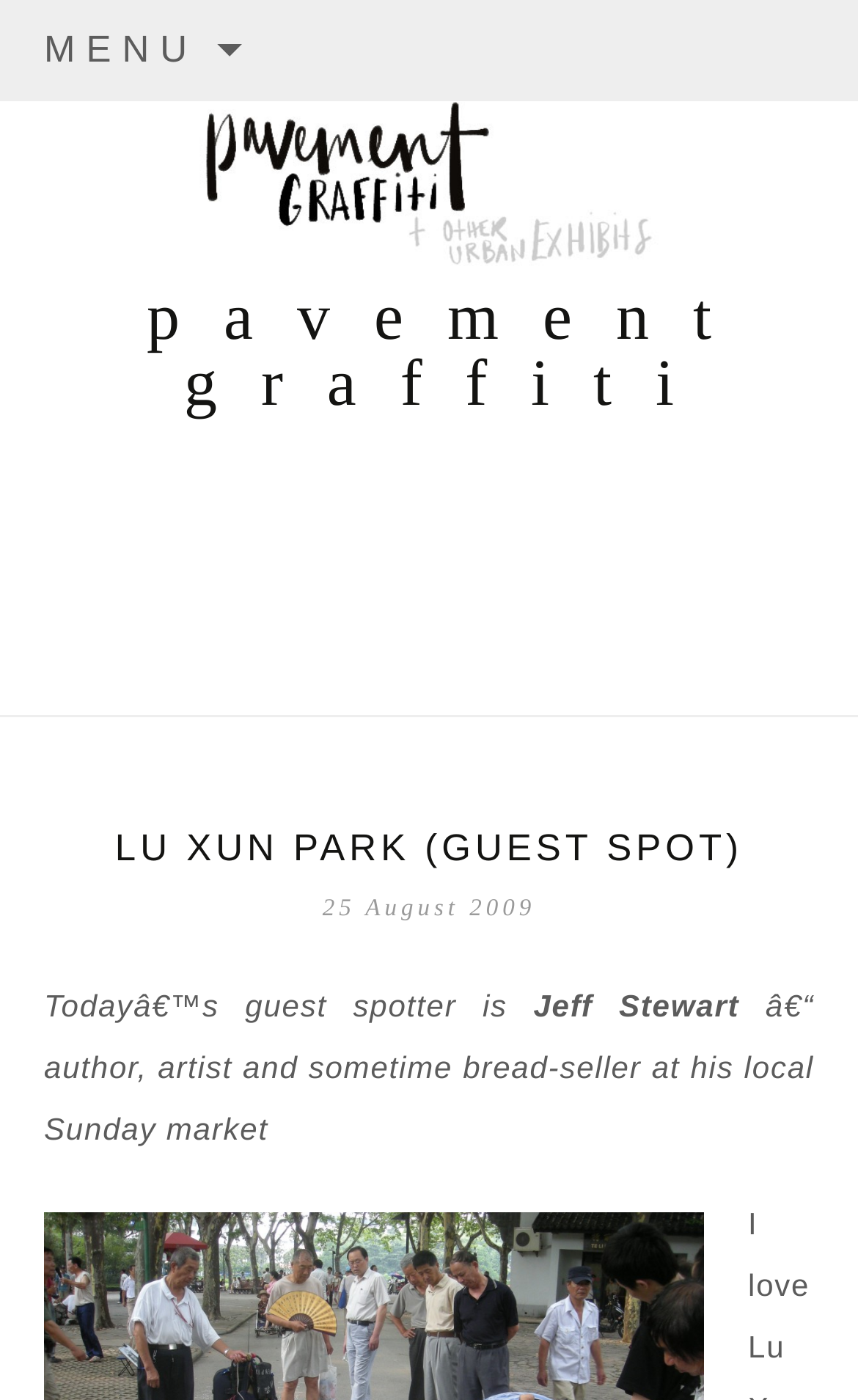What is Jeff Stewart's occupation?
We need a detailed and meticulous answer to the question.

I found the answer by looking at the text following 'Jeff Stewart', which describes his occupation as 'author, artist and sometime bread-seller at his local Sunday market'.